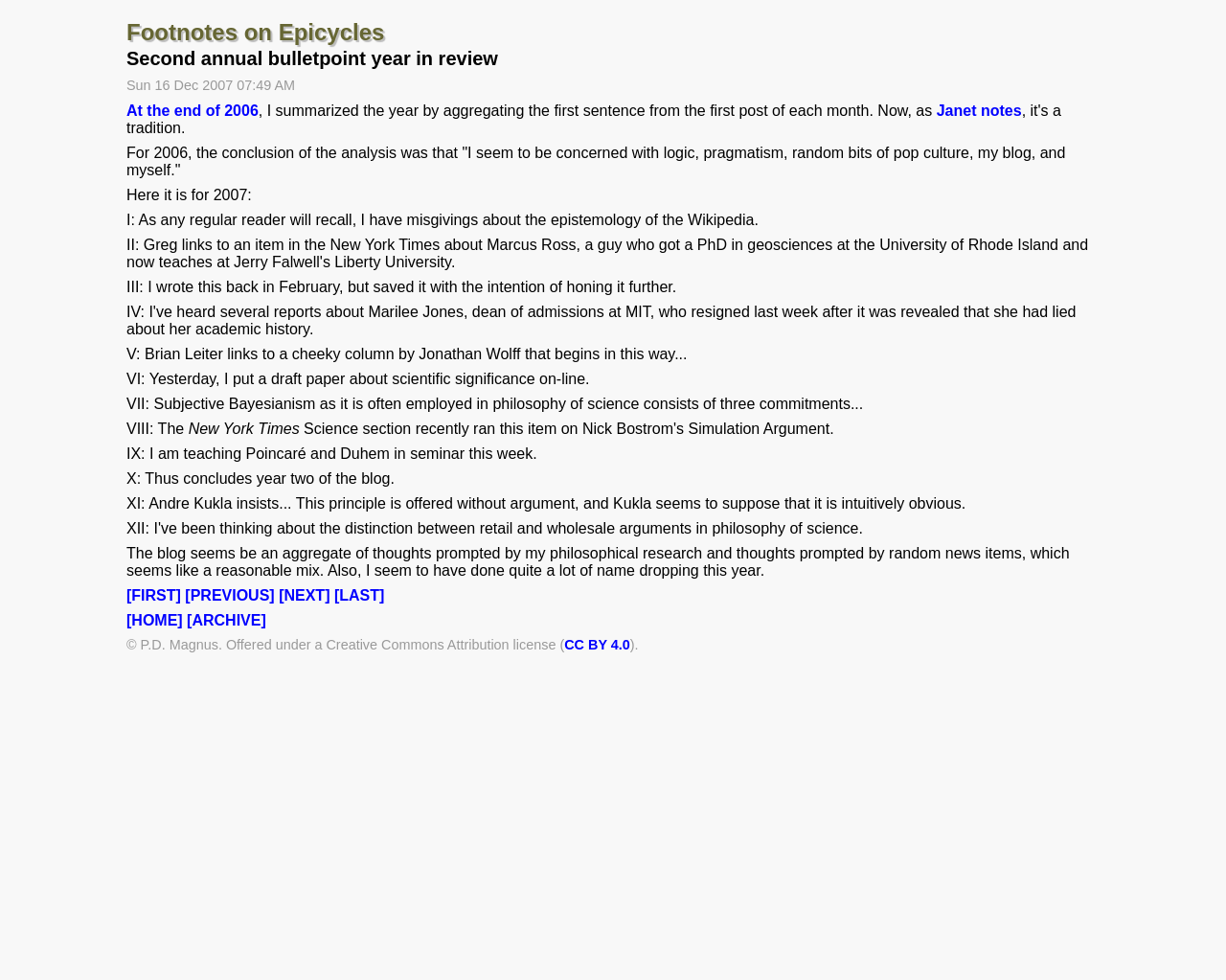Find the bounding box coordinates for the area that must be clicked to perform this action: "Read the 'Second annual bulletpoint year in review' heading".

[0.103, 0.049, 0.897, 0.071]